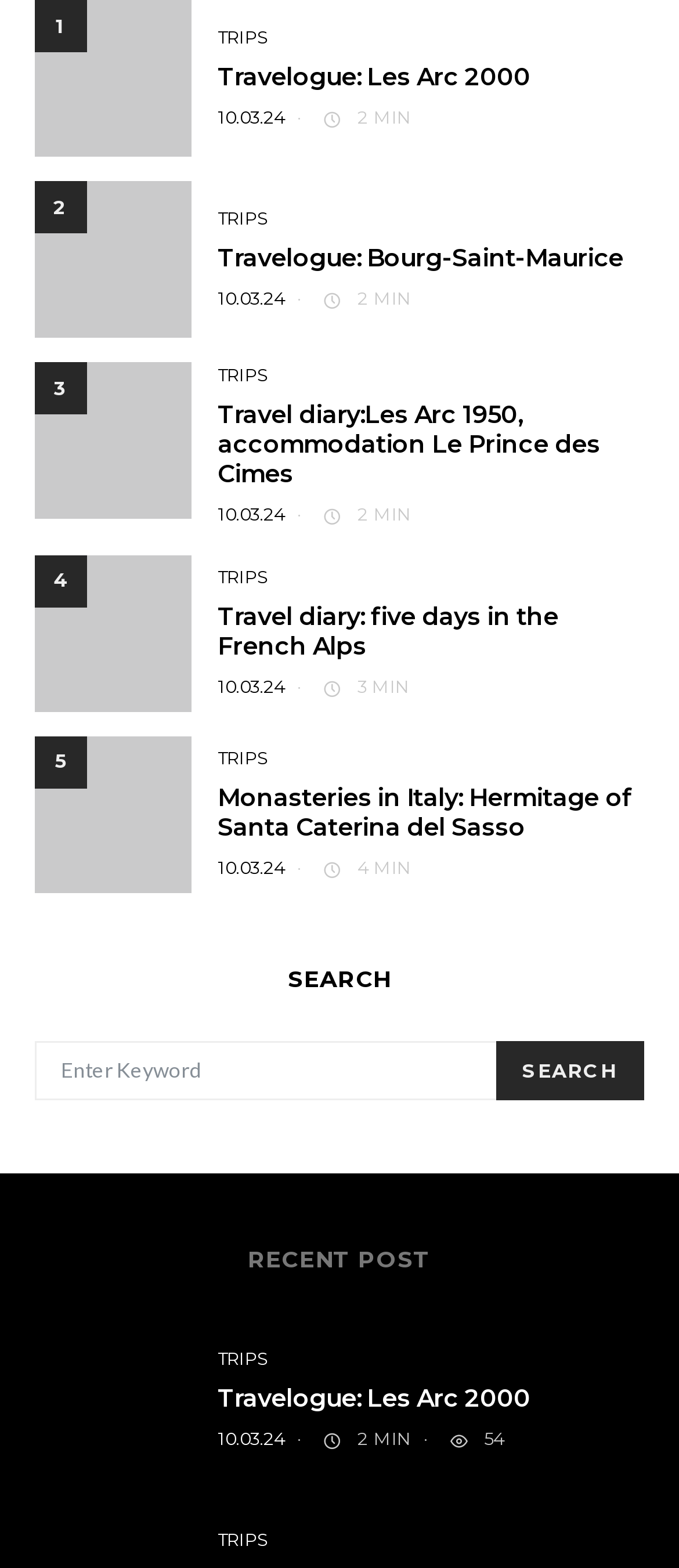Consider the image and give a detailed and elaborate answer to the question: 
How many articles are on this webpage?

I counted the number of article elements on the webpage, which are [511], [512], [513], [514], and [515]. Each of these elements represents a separate article.